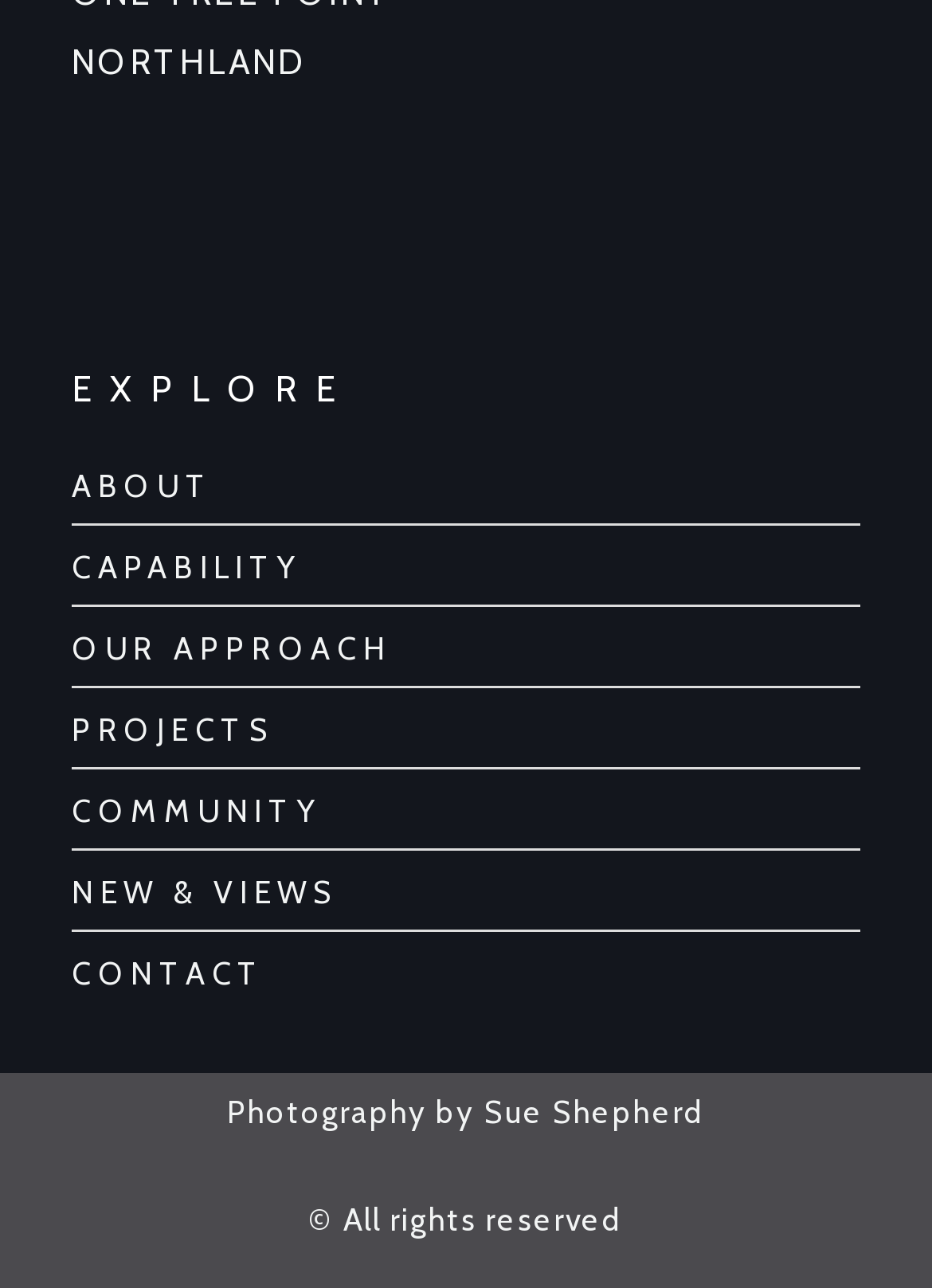Can you provide the bounding box coordinates for the element that should be clicked to implement the instruction: "check NEW & VIEWS"?

[0.077, 0.672, 0.923, 0.713]